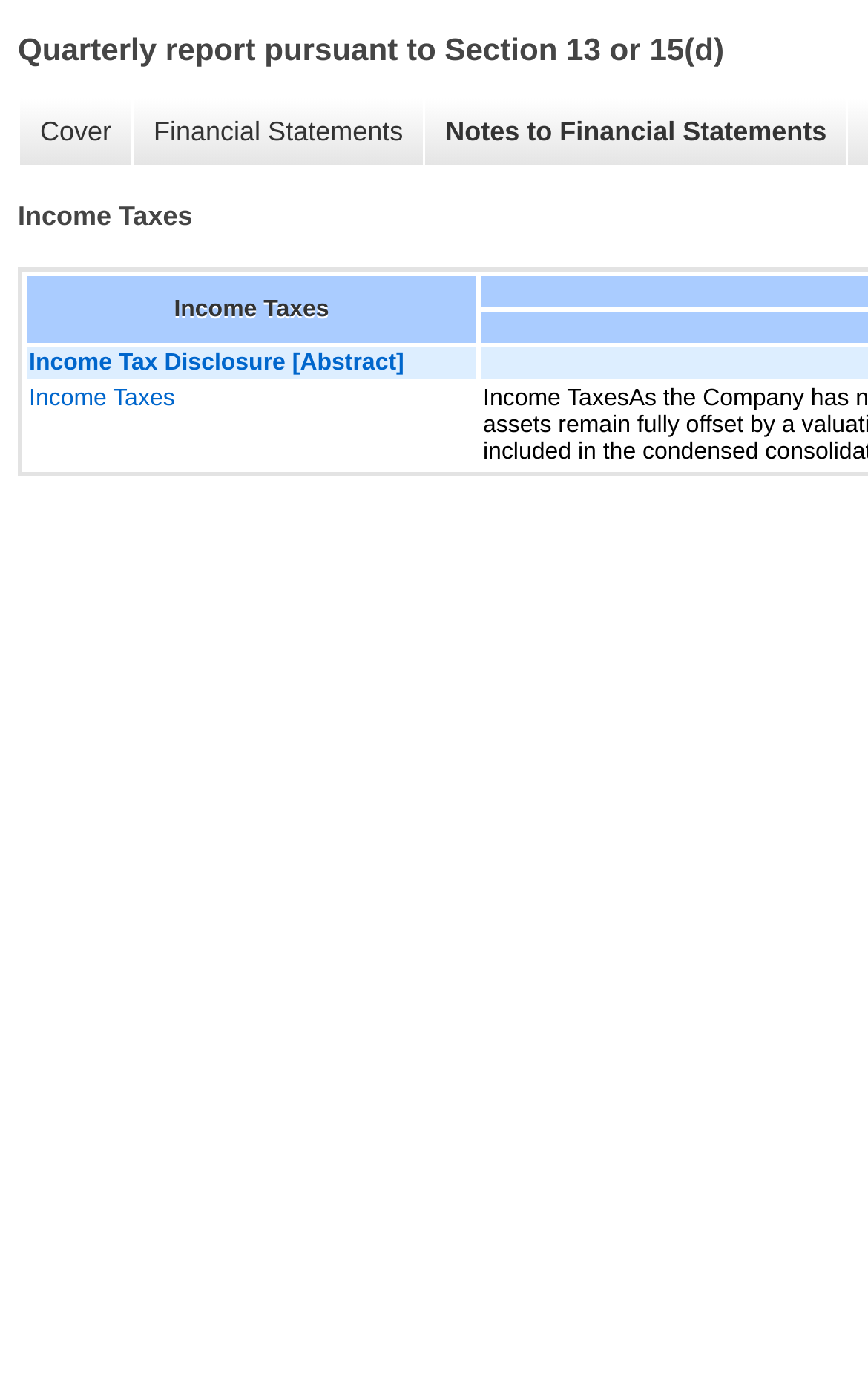Please provide a one-word or short phrase answer to the question:
How many links are in the top navigation?

3